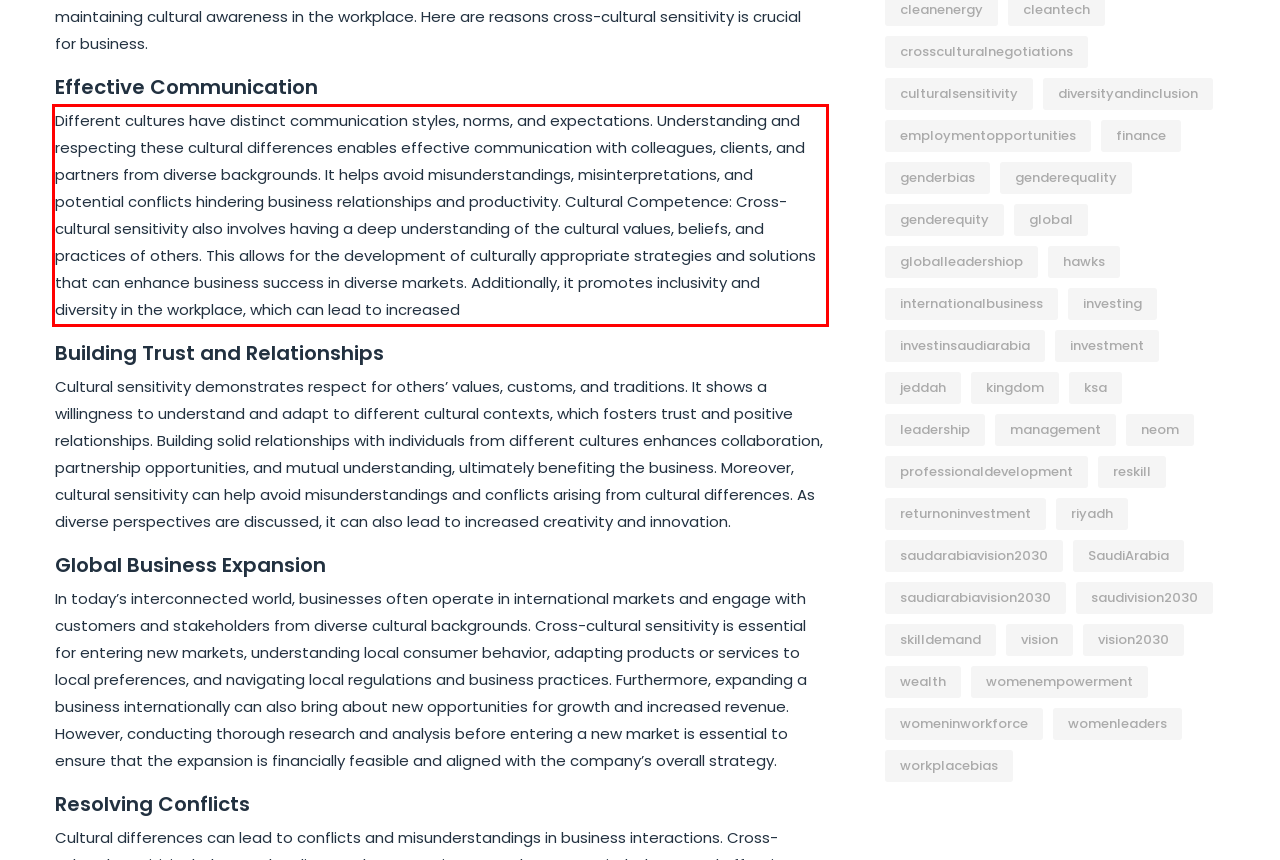Within the screenshot of the webpage, locate the red bounding box and use OCR to identify and provide the text content inside it.

Different cultures have distinct communication styles, norms, and expectations. Understanding and respecting these cultural differences enables effective communication with colleagues, clients, and partners from diverse backgrounds. It helps avoid misunderstandings, misinterpretations, and potential conflicts hindering business relationships and productivity. Cultural Competence: Cross-cultural sensitivity also involves having a deep understanding of the cultural values, beliefs, and practices of others. This allows for the development of culturally appropriate strategies and solutions that can enhance business success in diverse markets. Additionally, it promotes inclusivity and diversity in the workplace, which can lead to increased